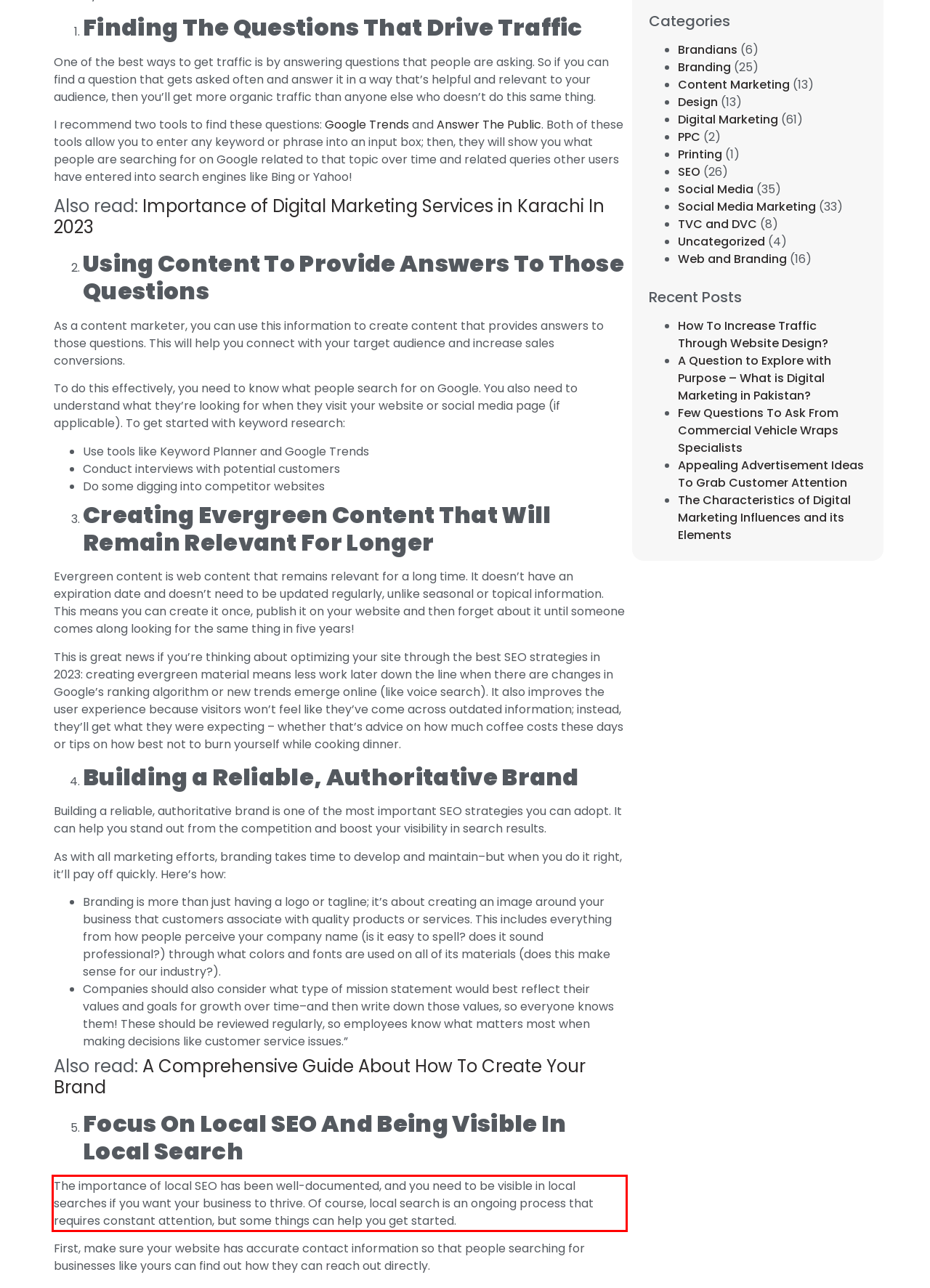Given a screenshot of a webpage containing a red rectangle bounding box, extract and provide the text content found within the red bounding box.

The importance of local SEO has been well-documented, and you need to be visible in local searches if you want your business to thrive. Of course, local search is an ongoing process that requires constant attention, but some things can help you get started.